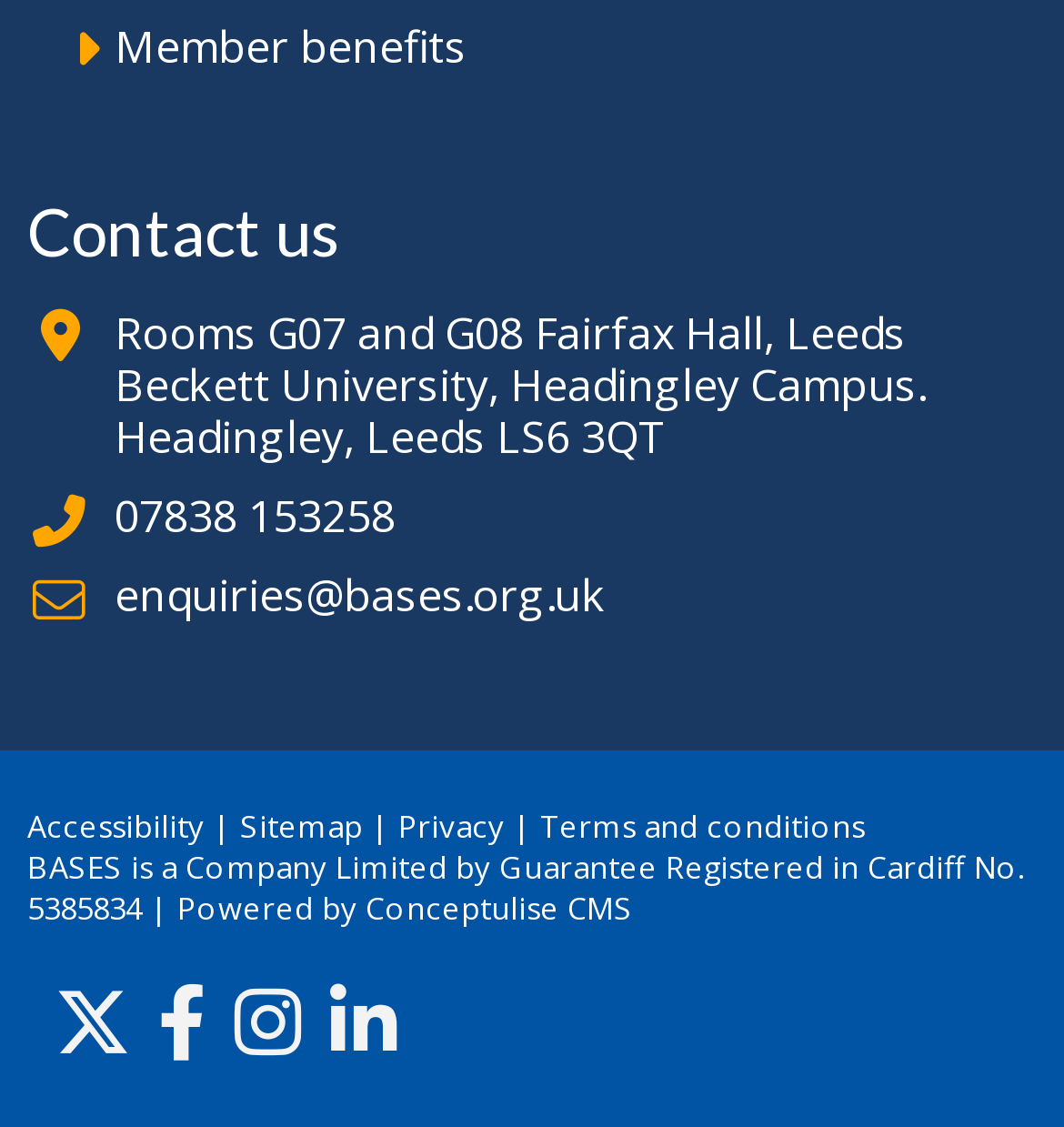Using the format (top-left x, top-left y, bottom-right x, bottom-right y), provide the bounding box coordinates for the described UI element. All values should be floating point numbers between 0 and 1: Powered by Conceptulise CMS

[0.167, 0.786, 0.595, 0.822]